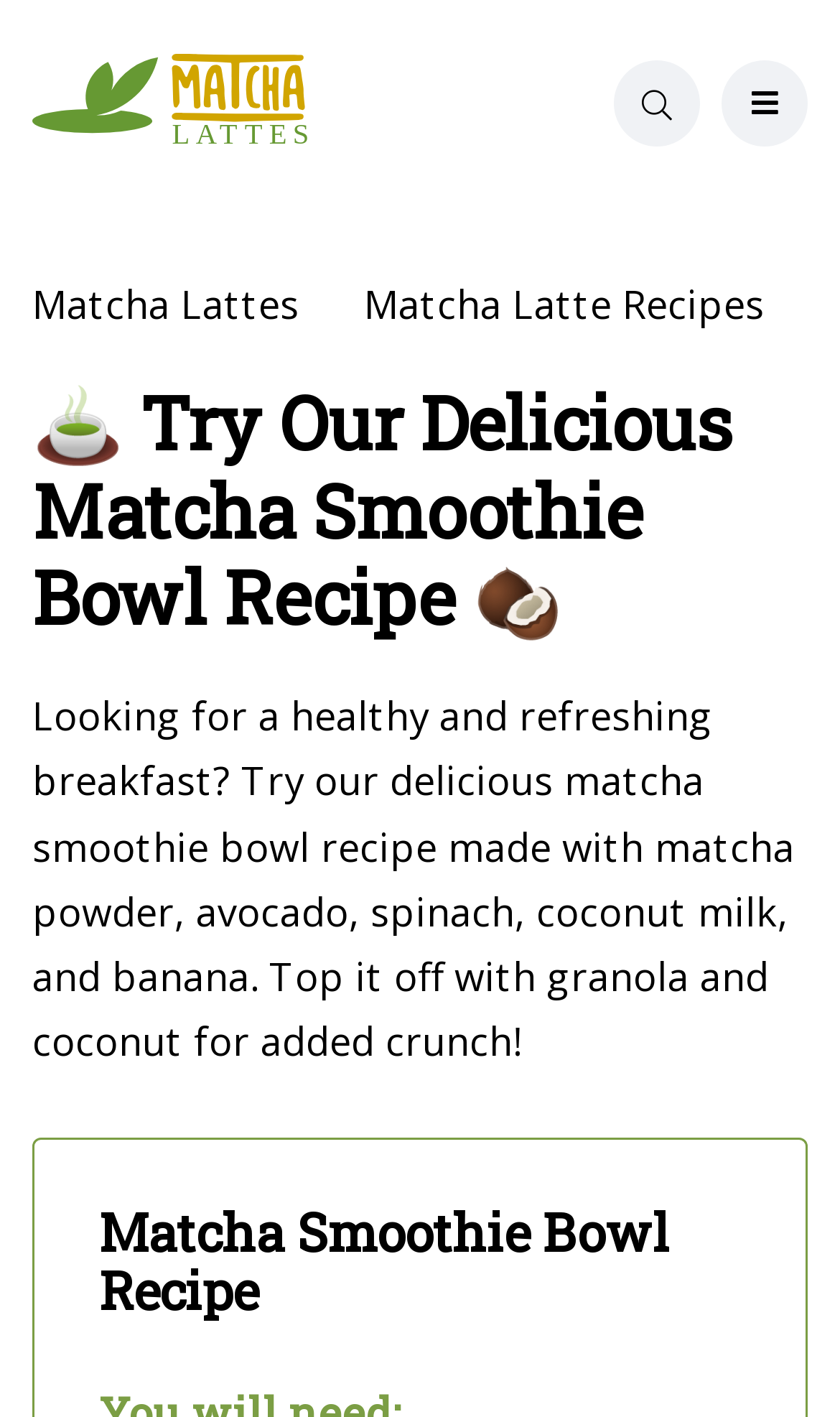Determine the bounding box coordinates of the UI element described by: "Matcha Latte Recipes".

[0.433, 0.192, 0.91, 0.237]